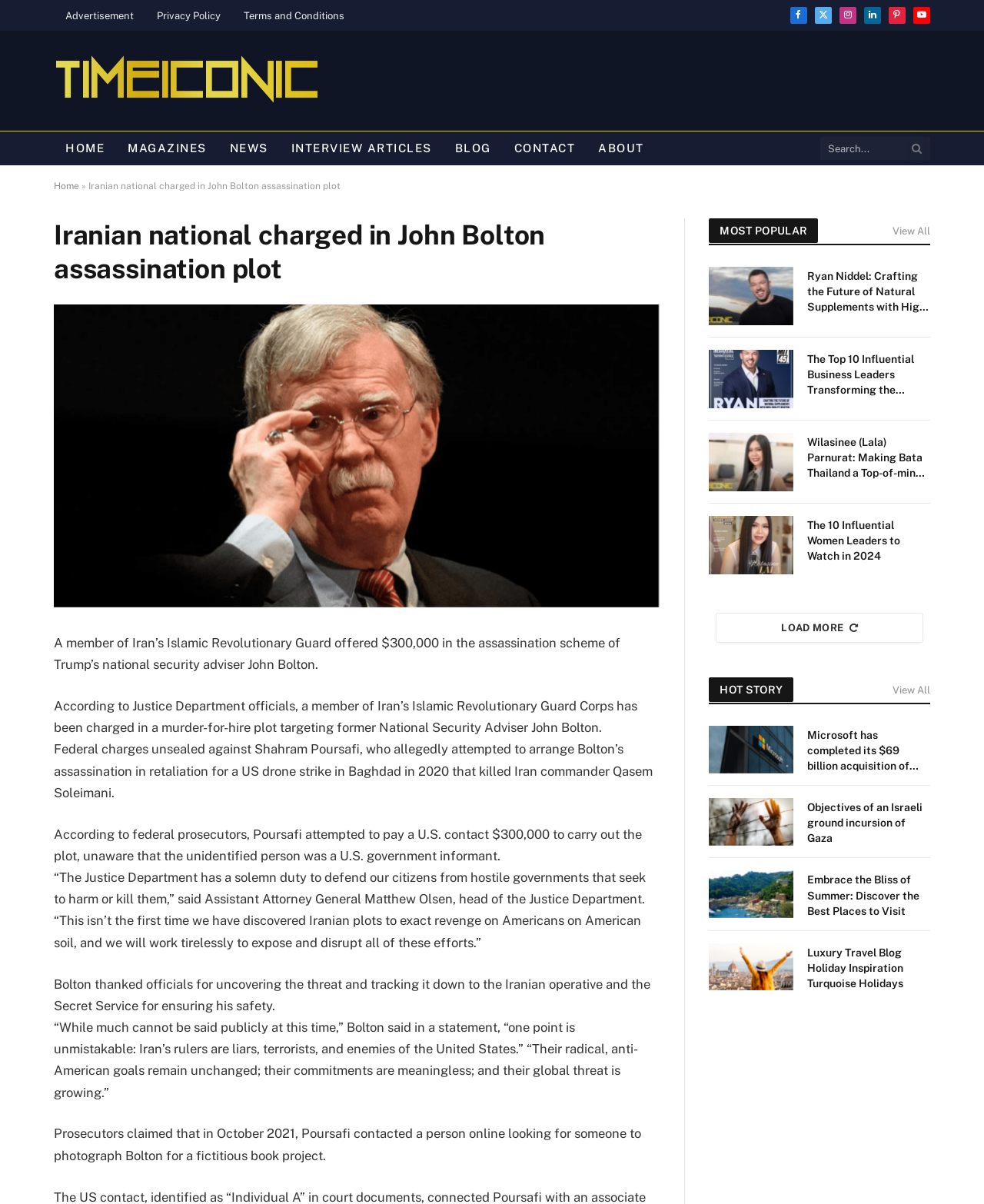Using the format (top-left x, top-left y, bottom-right x, bottom-right y), provide the bounding box coordinates for the described UI element. All values should be floating point numbers between 0 and 1: Terms and Conditions

[0.236, 0.0, 0.362, 0.026]